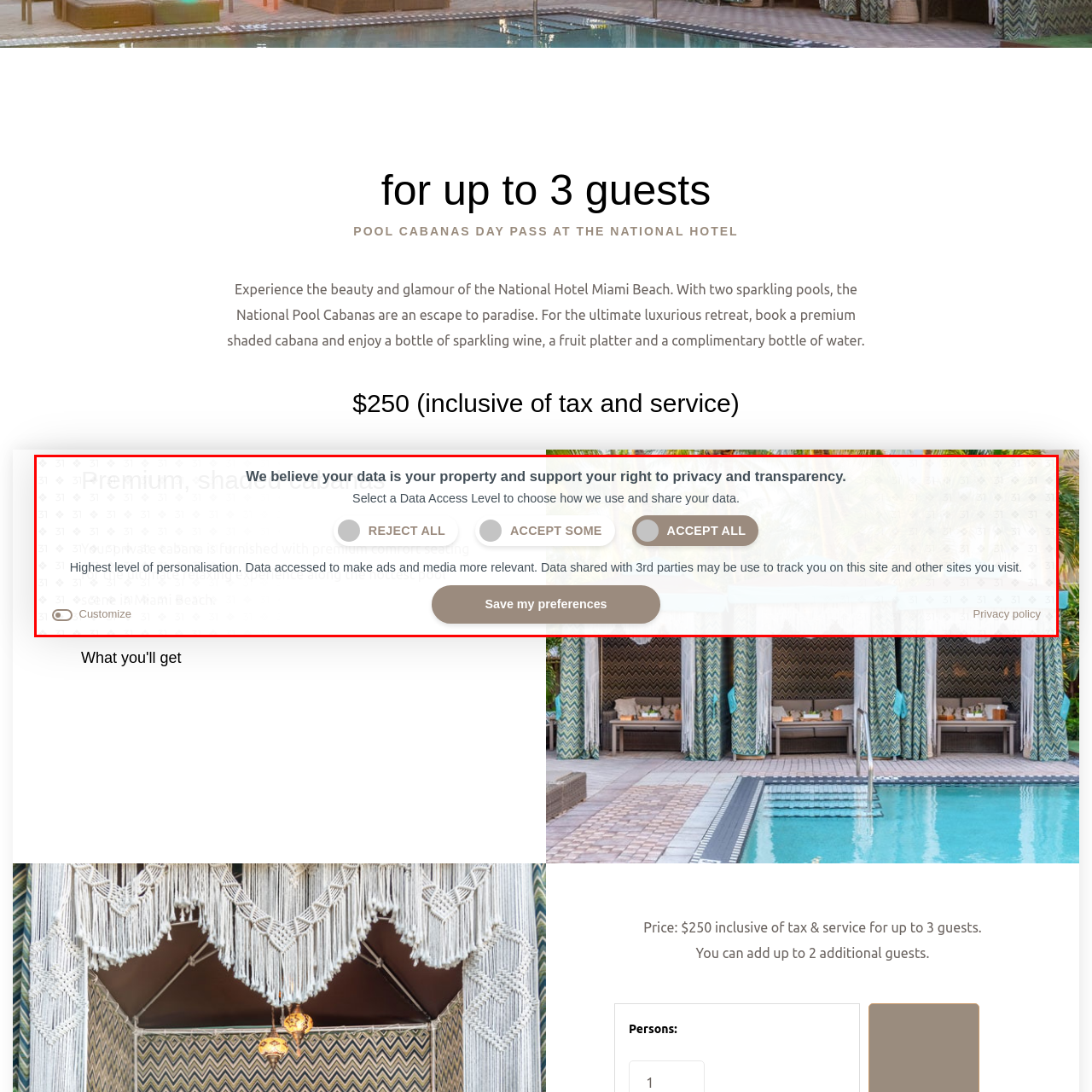Describe the scene captured within the highlighted red boundary in great detail.

The image showcases a privacy consent dialog from a website, emphasizing the importance of data ownership and user choice. At the top, a prominent message informs users that they have control over their data and can select their data access level. Below this, three radio button options are presented: "Reject All," "Accept Some," and "Accept All," allowing users to customize their privacy preferences. The background subtly hints at a luxurious setting, perhaps relating to a pool cabana experience at the National Hotel Miami Beach, which is mentioned in other content on the page. Additional text highlights the highest level of personalization achieved through data usage for relevant advertisements, while a button labeled "Save my preferences" invites users to confirm their choices. This dialog reflects a growing emphasis on transparency and user control in digital interactions.